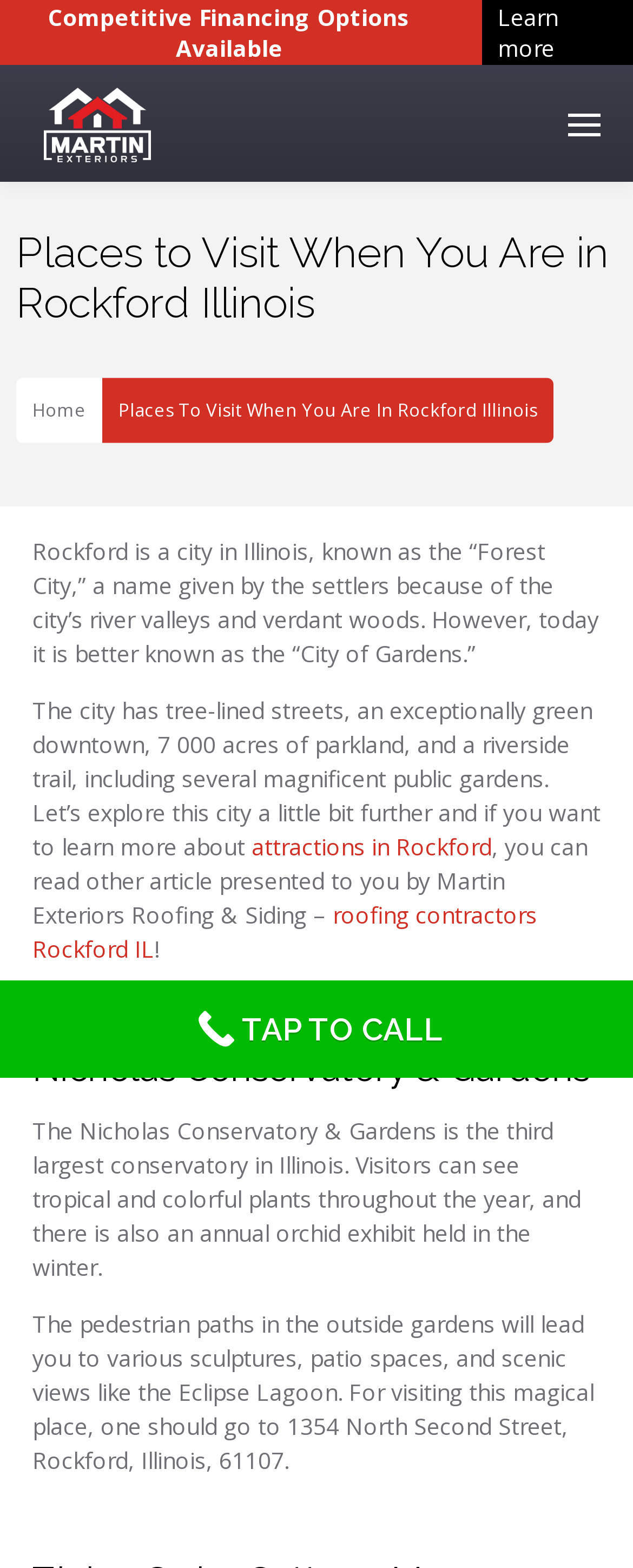Using the provided description Menu, find the bounding box coordinates for the UI element. Provide the coordinates in (top-left x, top-left y, bottom-right x, bottom-right y) format, ensuring all values are between 0 and 1.

None